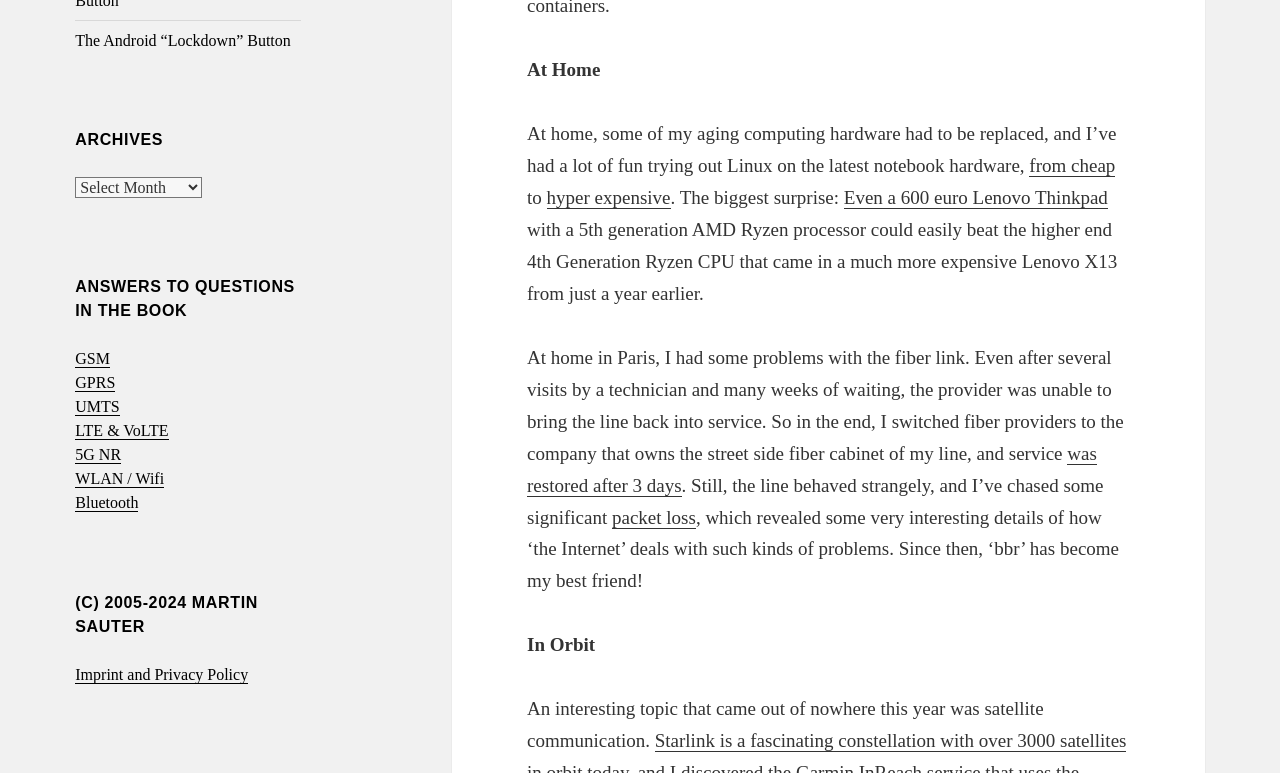Please identify the bounding box coordinates of the region to click in order to complete the task: "Read the 'Imprint and Privacy Policy'". The coordinates must be four float numbers between 0 and 1, specified as [left, top, right, bottom].

[0.059, 0.861, 0.194, 0.884]